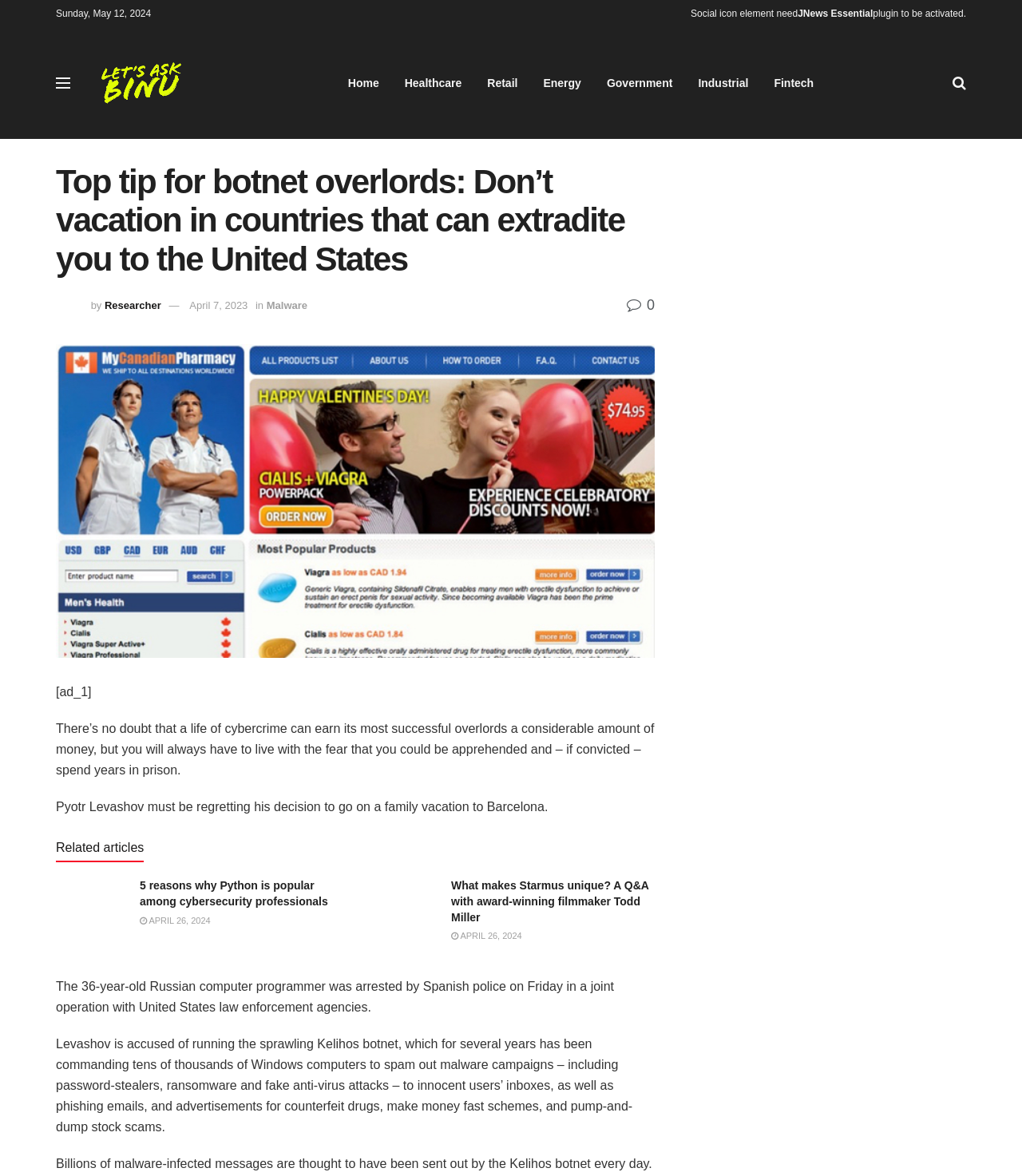Identify the bounding box coordinates for the UI element mentioned here: "Malware". Provide the coordinates as four float values between 0 and 1, i.e., [left, top, right, bottom].

[0.261, 0.254, 0.301, 0.265]